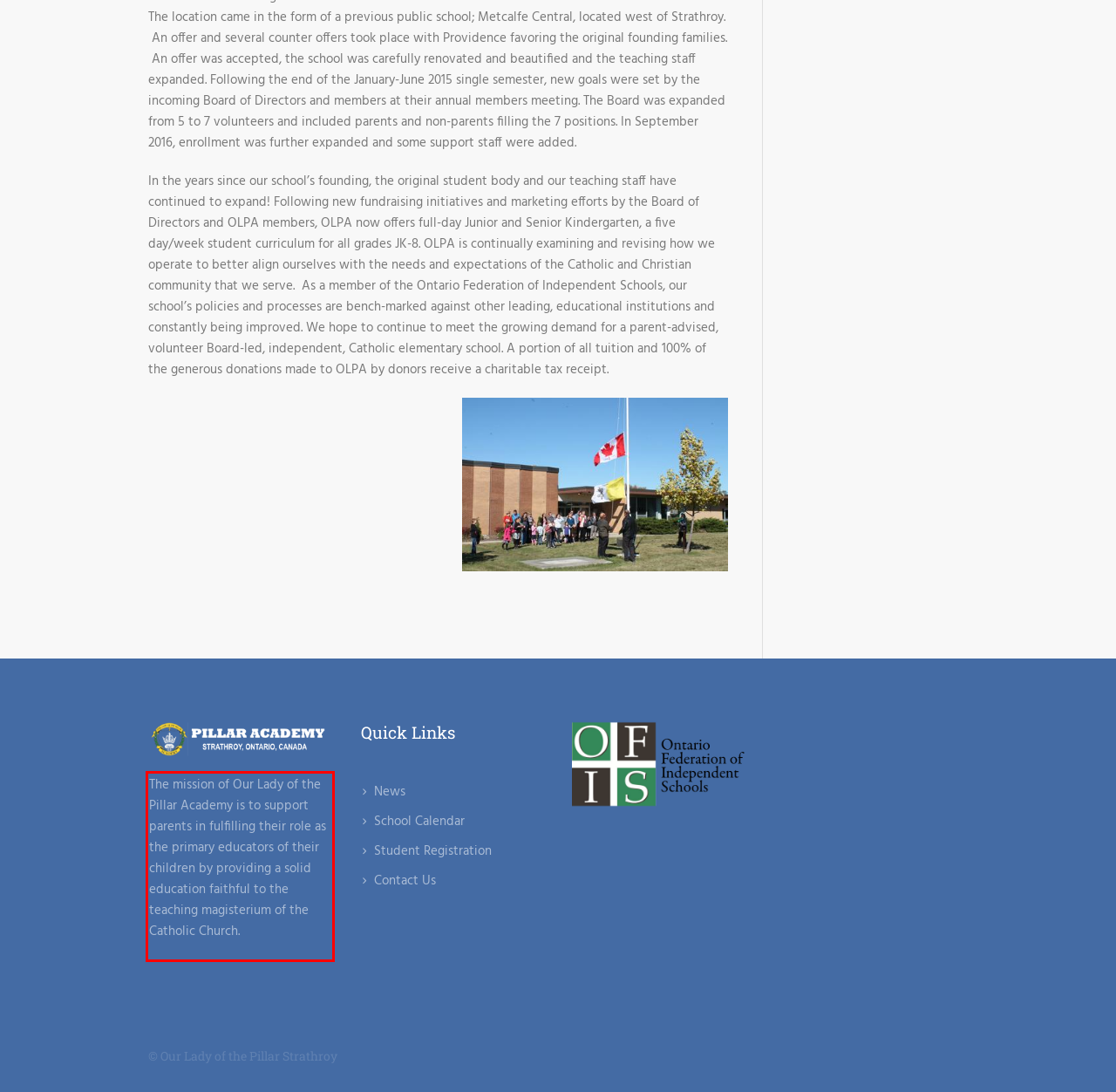Given a webpage screenshot with a red bounding box, perform OCR to read and deliver the text enclosed by the red bounding box.

The mission of Our Lady of the Pillar Academy is to support parents in fulfilling their role as the primary educators of their children by providing a solid education faithful to the teaching magisterium of the Catholic Church.